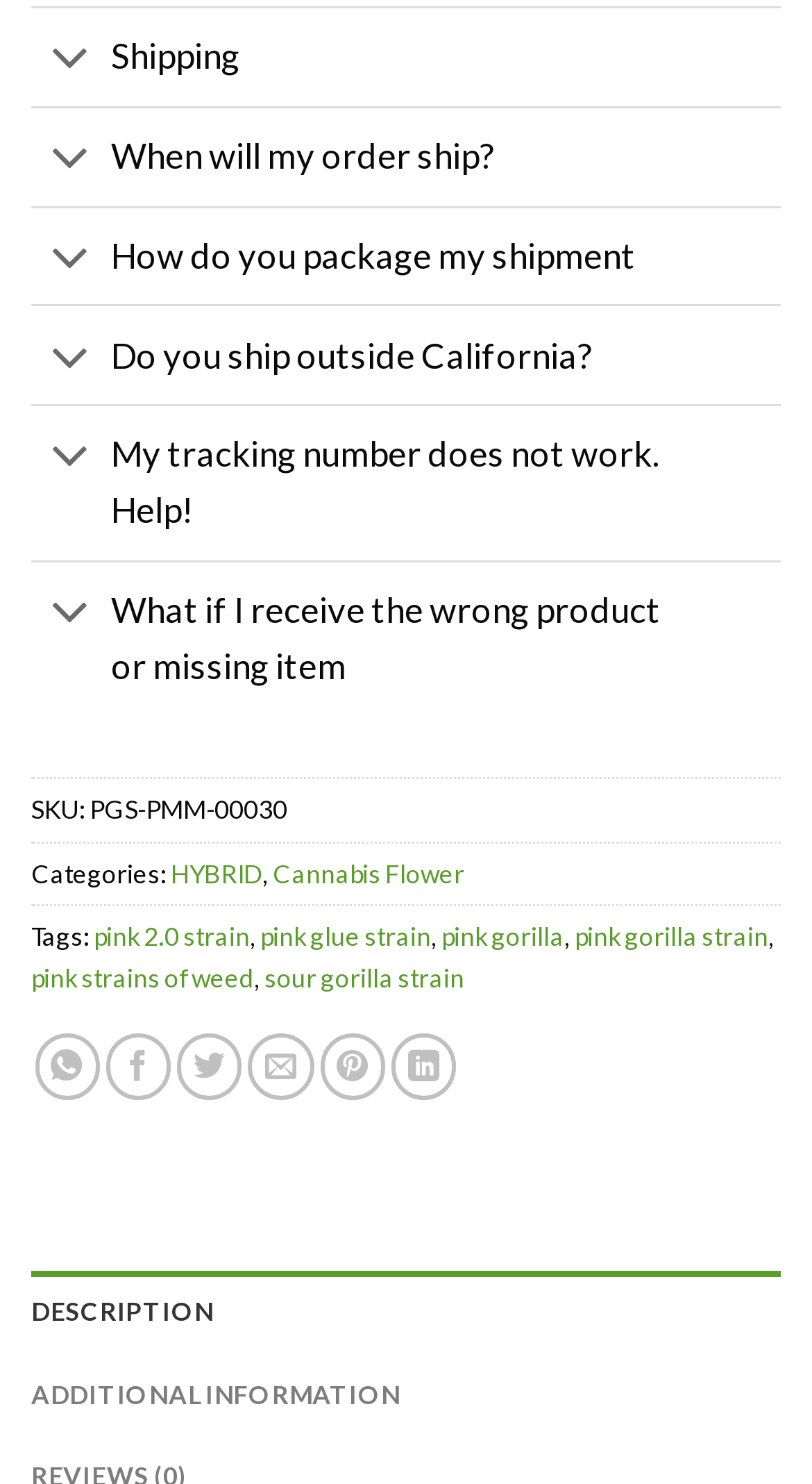Find and indicate the bounding box coordinates of the region you should select to follow the given instruction: "Share on WhatsApp".

[0.042, 0.697, 0.123, 0.741]